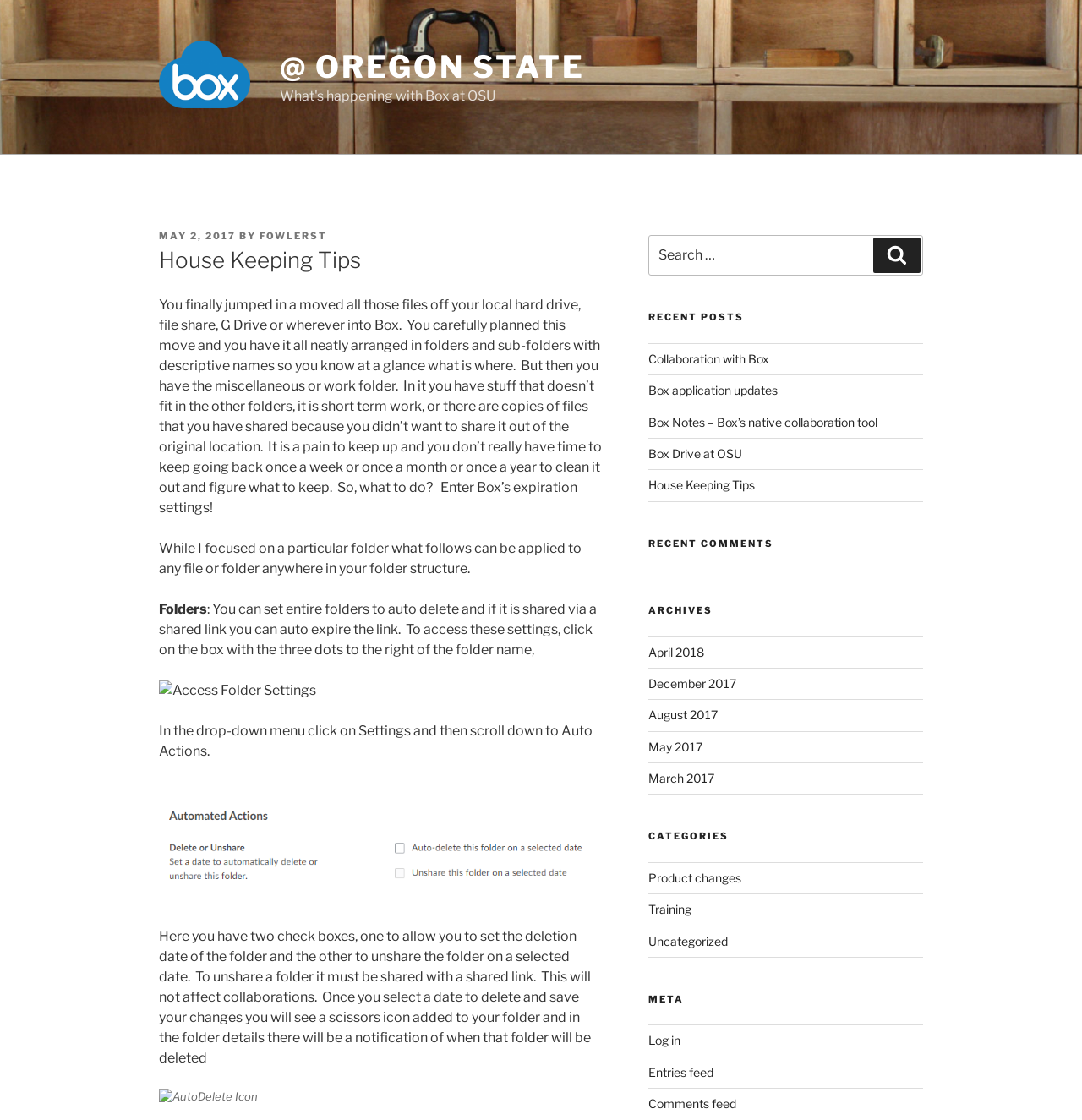What is the purpose of the expiration settings in Box?
Using the image, provide a concise answer in one word or a short phrase.

Auto delete and unshare files